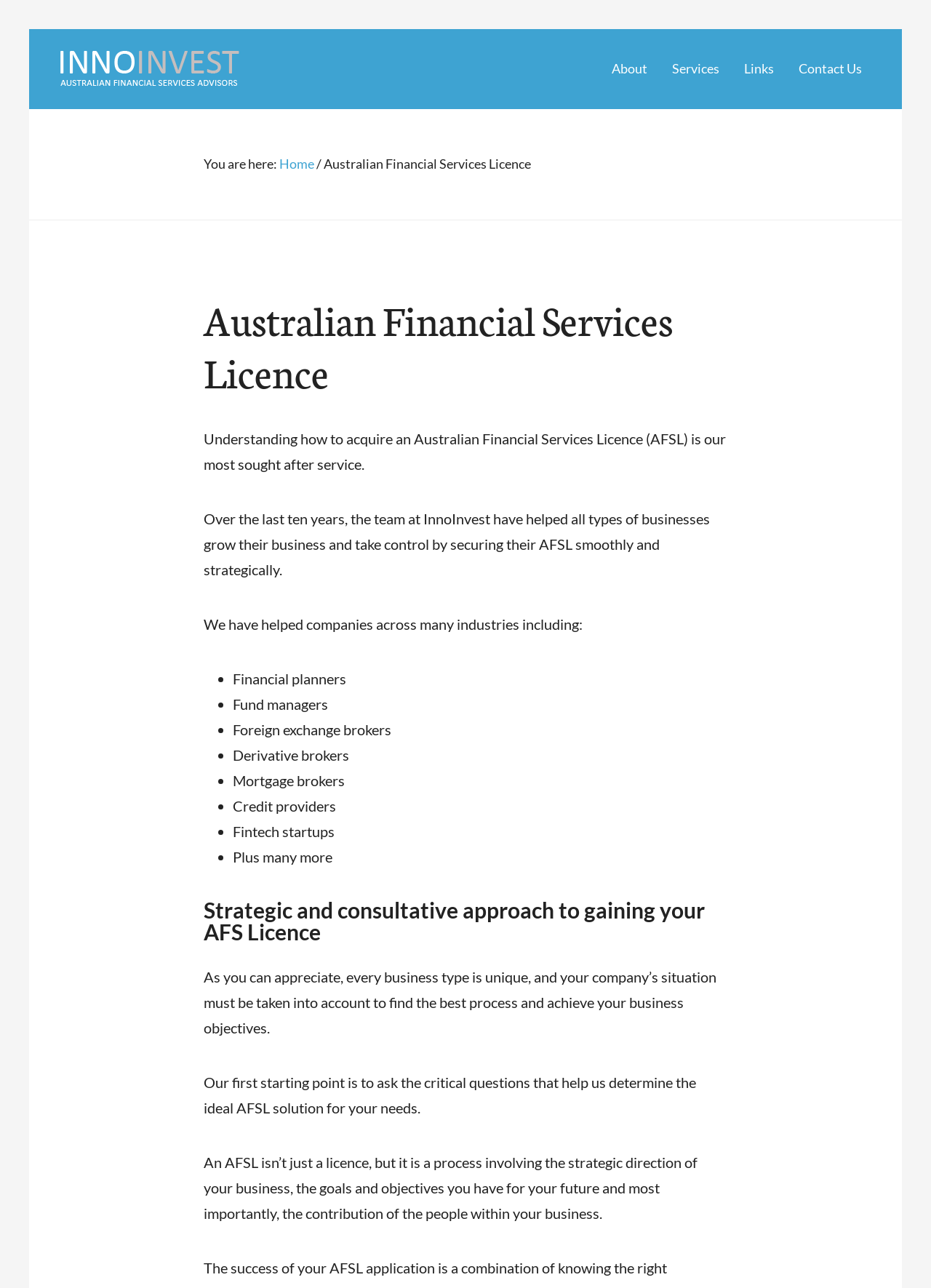Generate the text of the webpage's primary heading.

Australian Financial Services Licence